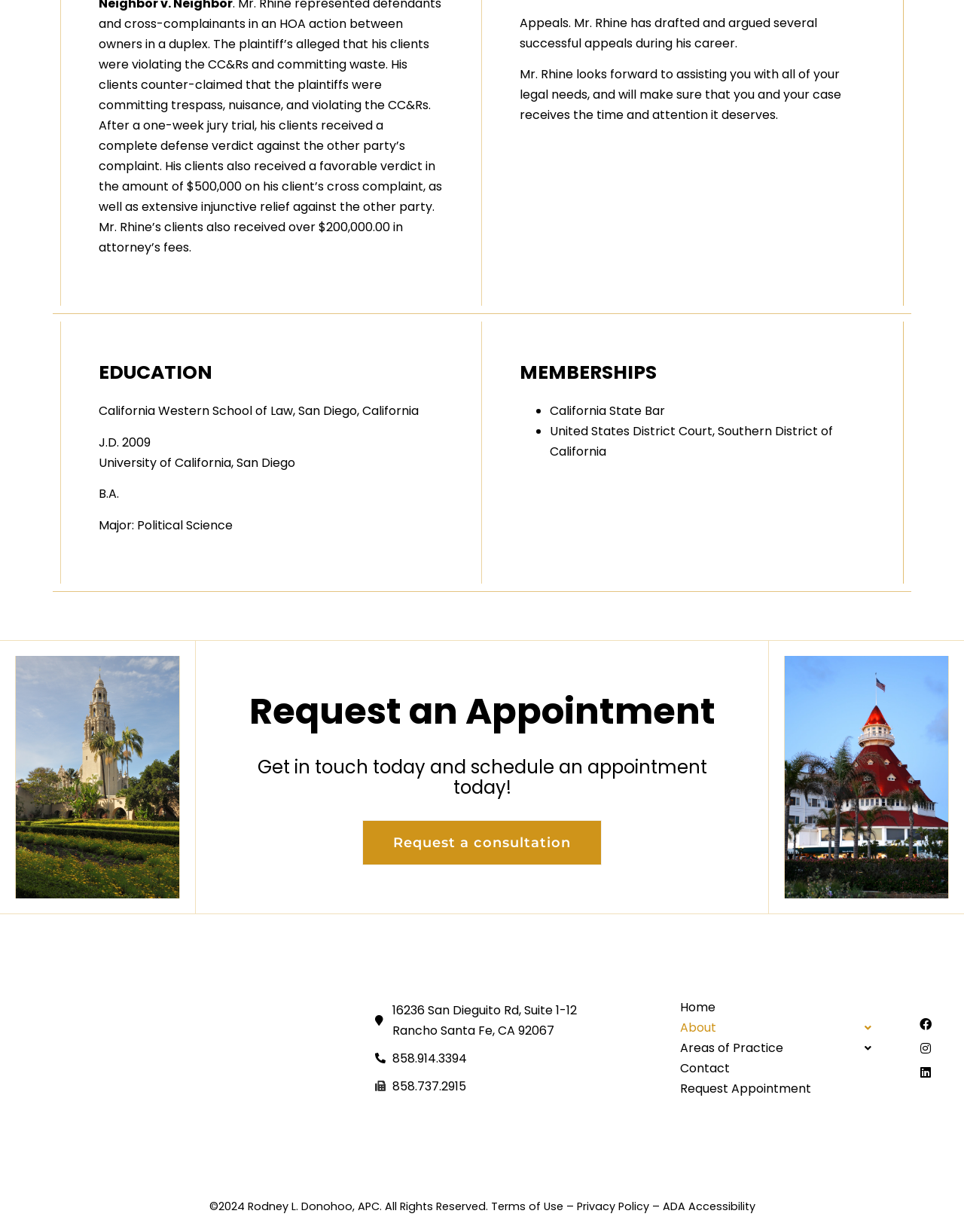Determine the coordinates of the bounding box that should be clicked to complete the instruction: "Request a consultation". The coordinates should be represented by four float numbers between 0 and 1: [left, top, right, bottom].

[0.376, 0.666, 0.624, 0.702]